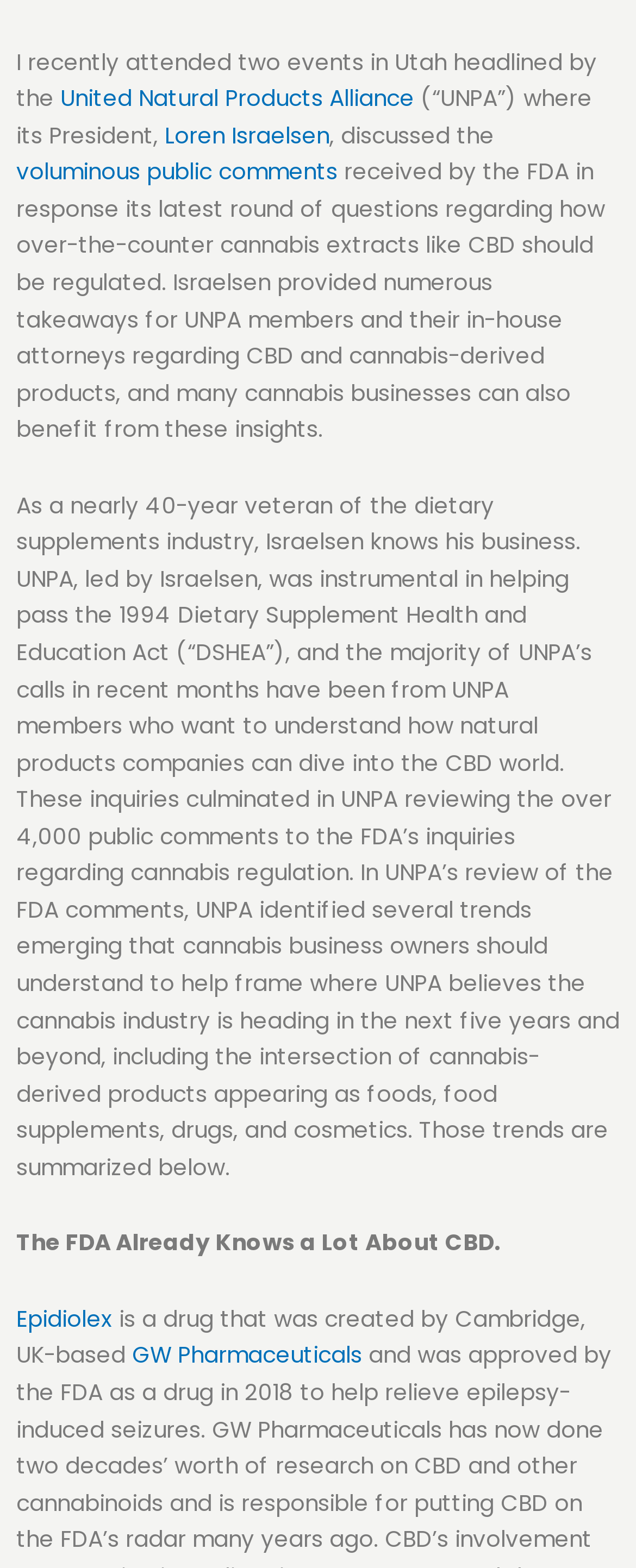Who is the President of UNPA?
Make sure to answer the question with a detailed and comprehensive explanation.

The answer can be found in the text where it says 'where its President, Loren Israelsen, discussed the...' which indicates that Loren Israelsen is the President of UNPA.